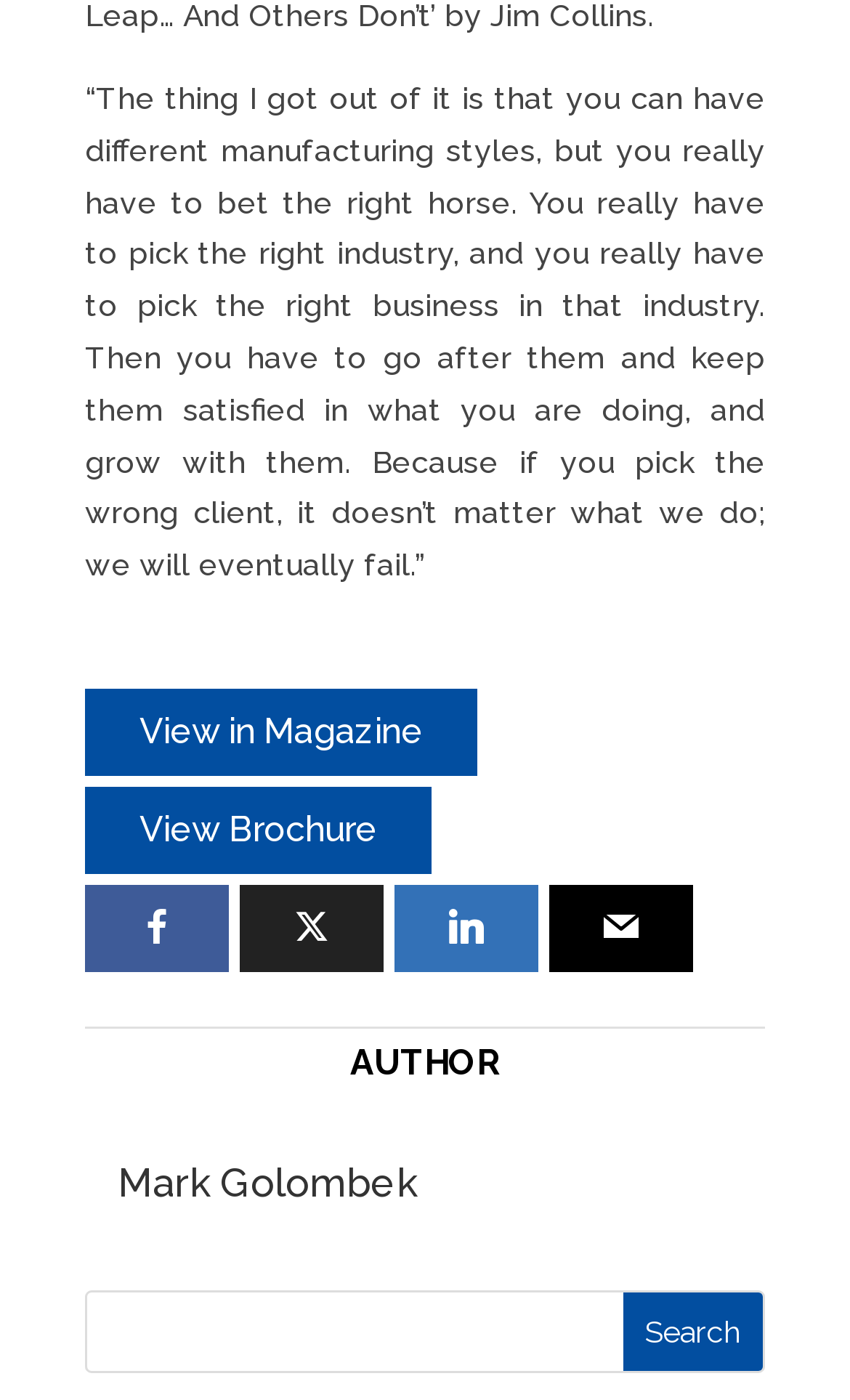Determine the bounding box coordinates for the area that should be clicked to carry out the following instruction: "Visit Mark Golombek's page".

[0.138, 0.828, 0.49, 0.861]